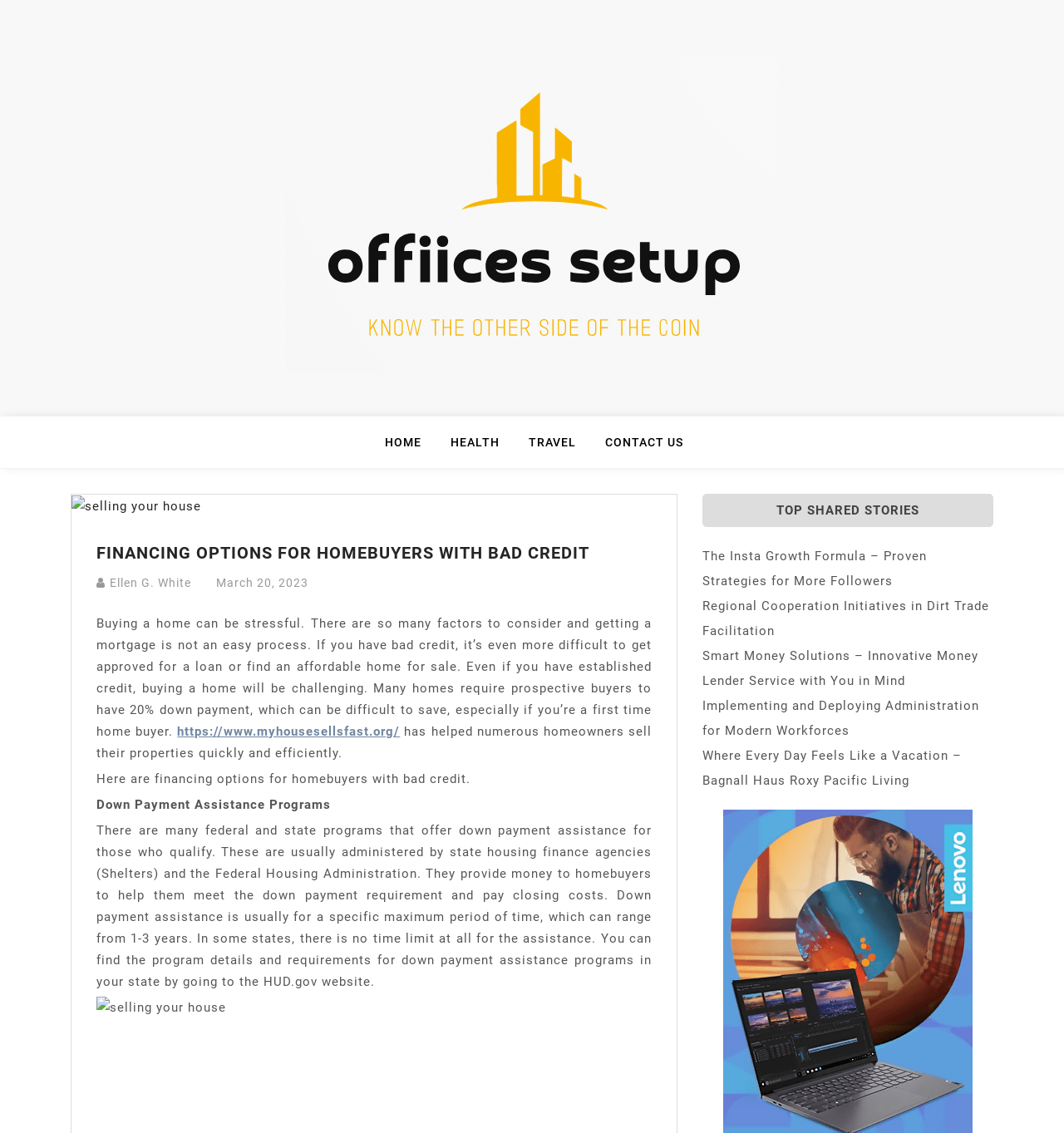Using floating point numbers between 0 and 1, provide the bounding box coordinates in the format (top-left x, top-left y, bottom-right x, bottom-right y). Locate the UI element described here: Health

[0.423, 0.381, 0.489, 0.413]